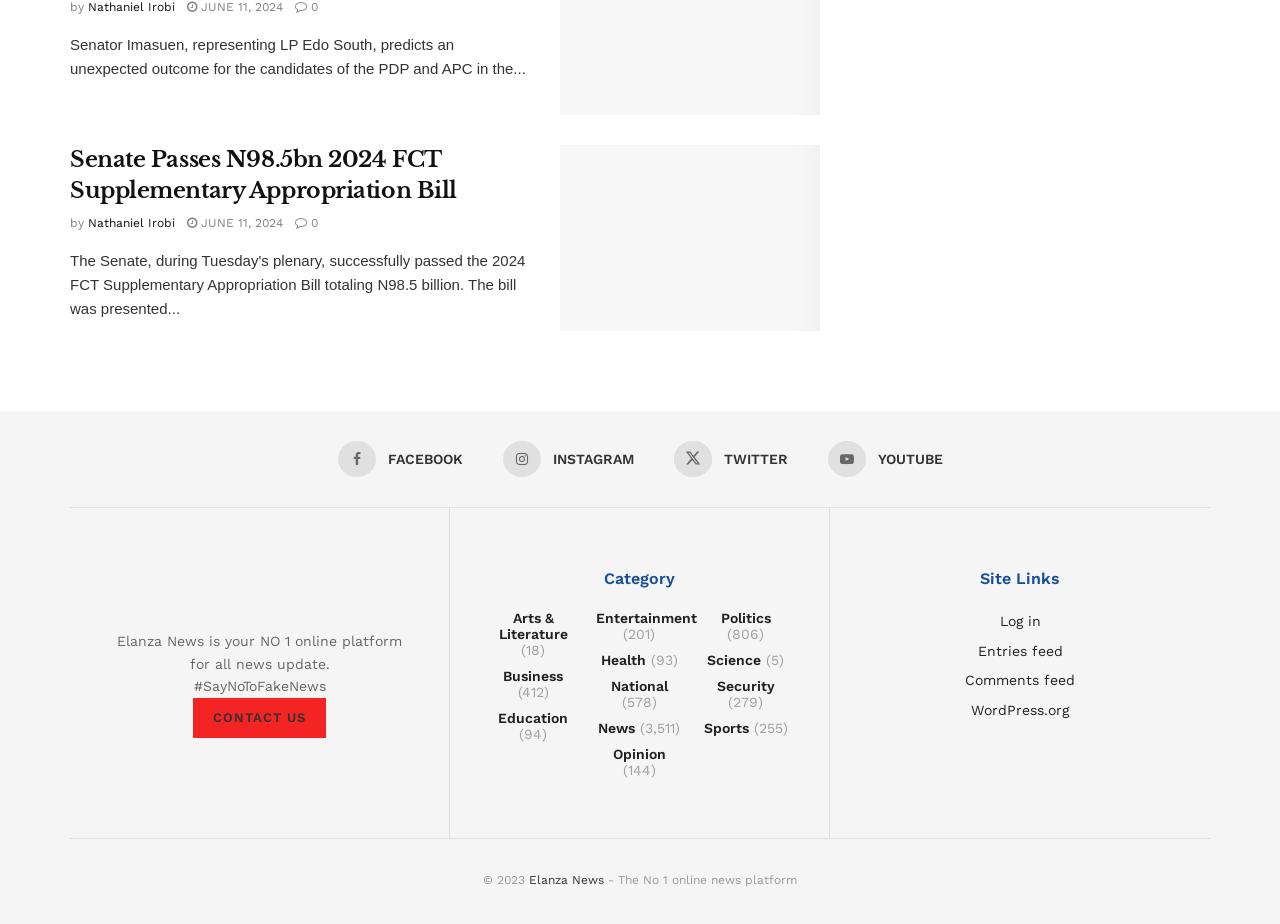What is the copyright year of the website?
Observe the image and answer the question with a one-word or short phrase response.

2023